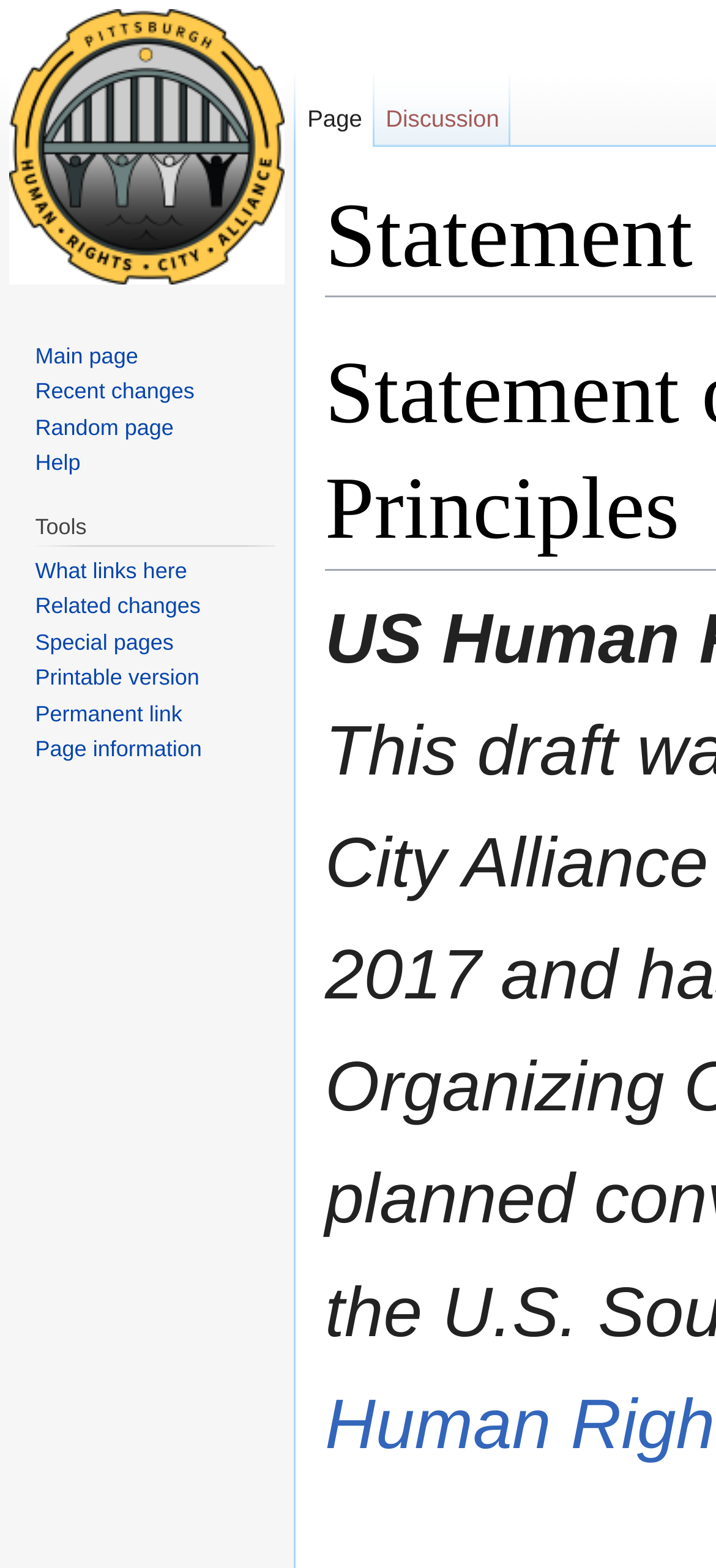How many links are there under the 'Tools' navigation section?
Using the visual information from the image, give a one-word or short-phrase answer.

7